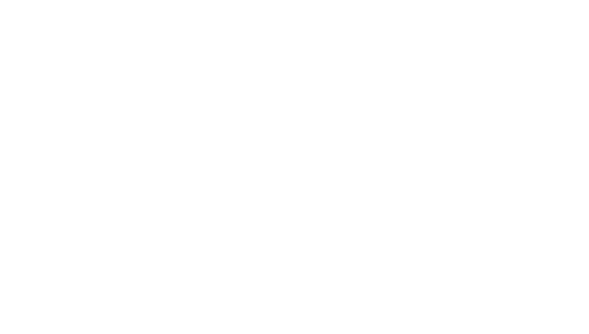What is the focus of the ConsciousNFT project?
Please provide a single word or phrase answer based on the image.

Revolutionizing NFT landscape